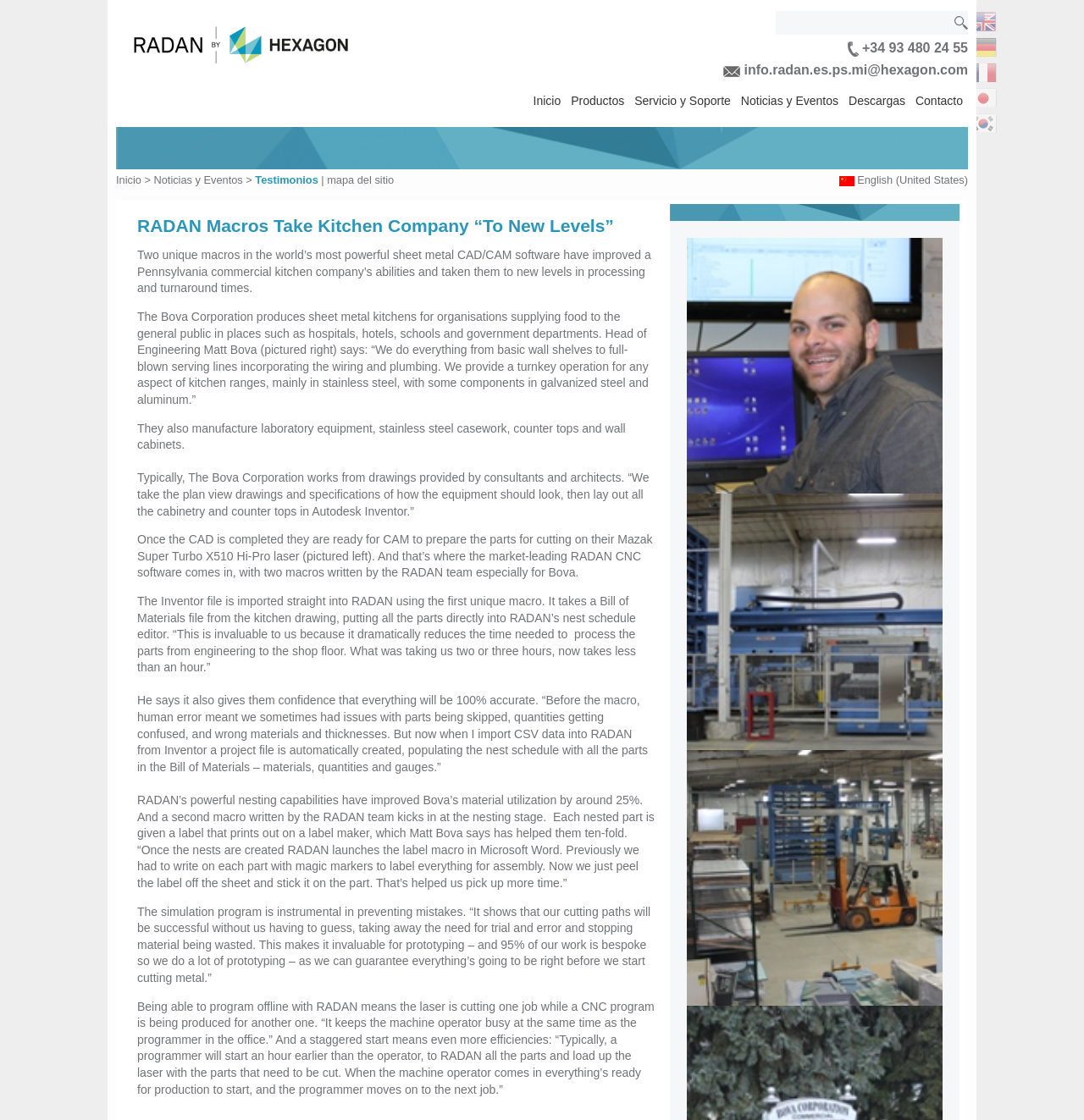Locate the bounding box coordinates of the clickable region to complete the following instruction: "Read more about RADAN Macros."

[0.127, 0.193, 0.575, 0.21]